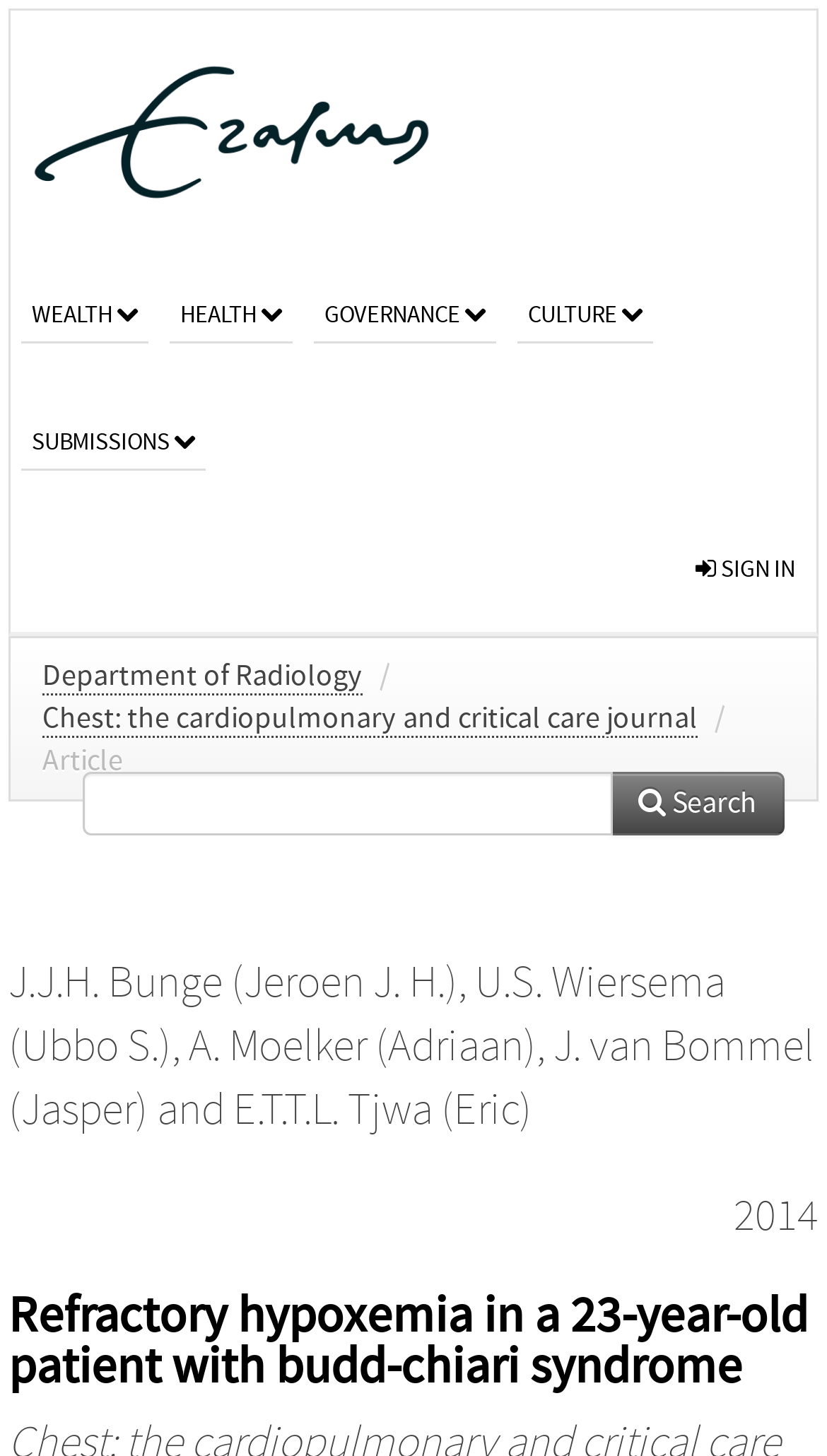Locate the bounding box coordinates of the clickable element to fulfill the following instruction: "visit university website". Provide the coordinates as four float numbers between 0 and 1 in the format [left, top, right, bottom].

[0.0, 0.007, 0.564, 0.173]